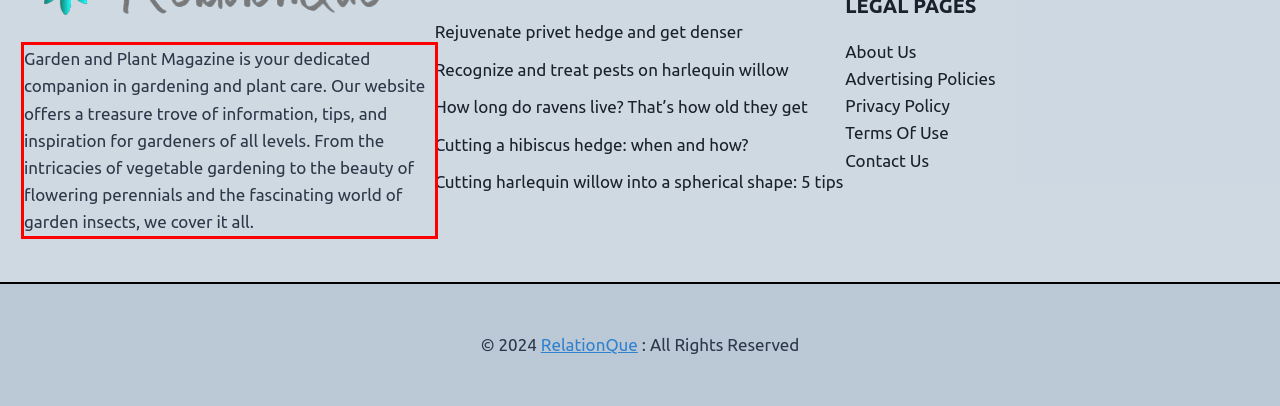Identify and extract the text within the red rectangle in the screenshot of the webpage.

Garden and Plant Magazine is your dedicated companion in gardening and plant care. Our website offers a treasure trove of information, tips, and inspiration for gardeners of all levels. From the intricacies of vegetable gardening to the beauty of flowering perennials and the fascinating world of garden insects, we cover it all.